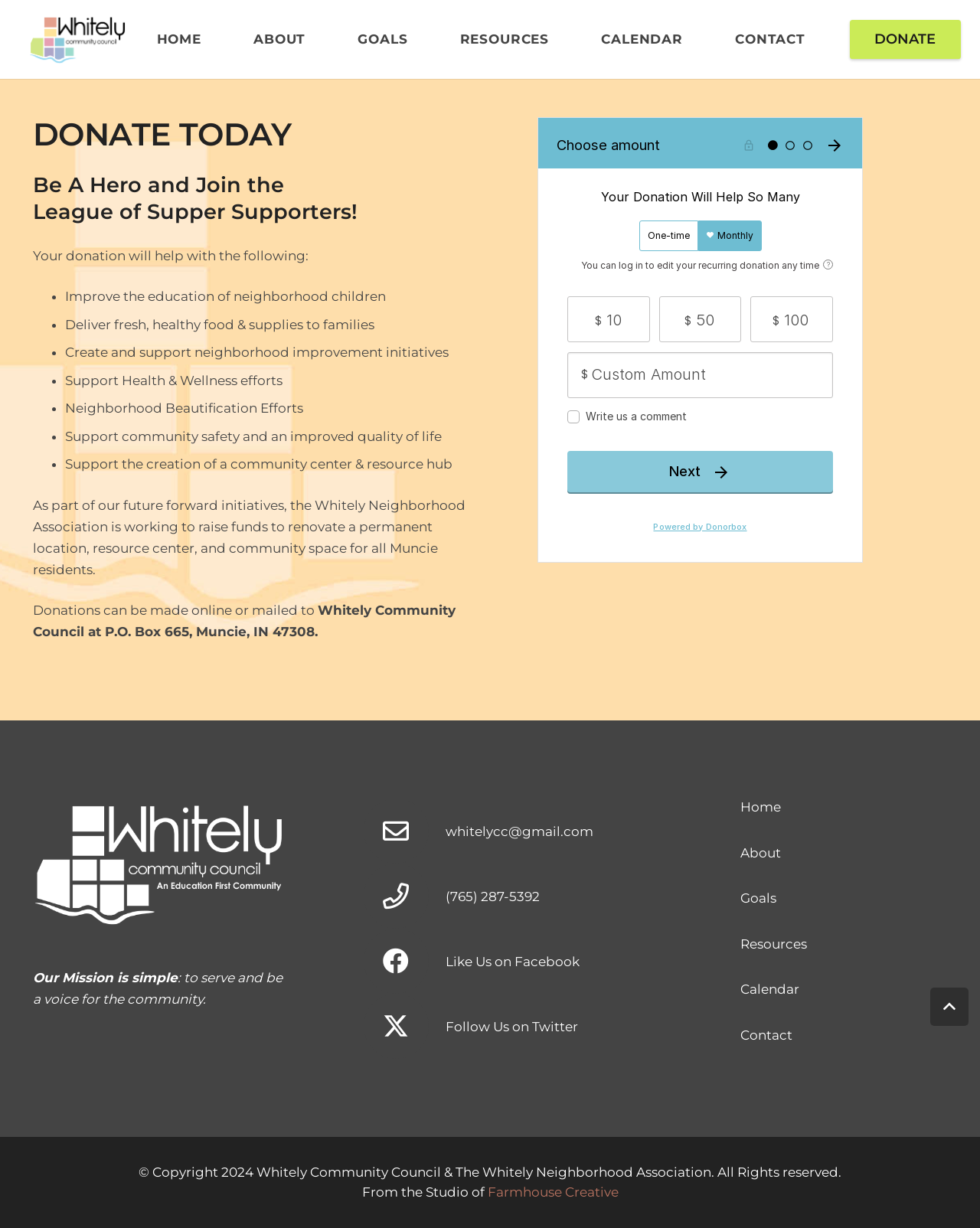Given the element description: "Contacts", predict the bounding box coordinates of the UI element it refers to, using four float numbers between 0 and 1, i.e., [left, top, right, bottom].

None